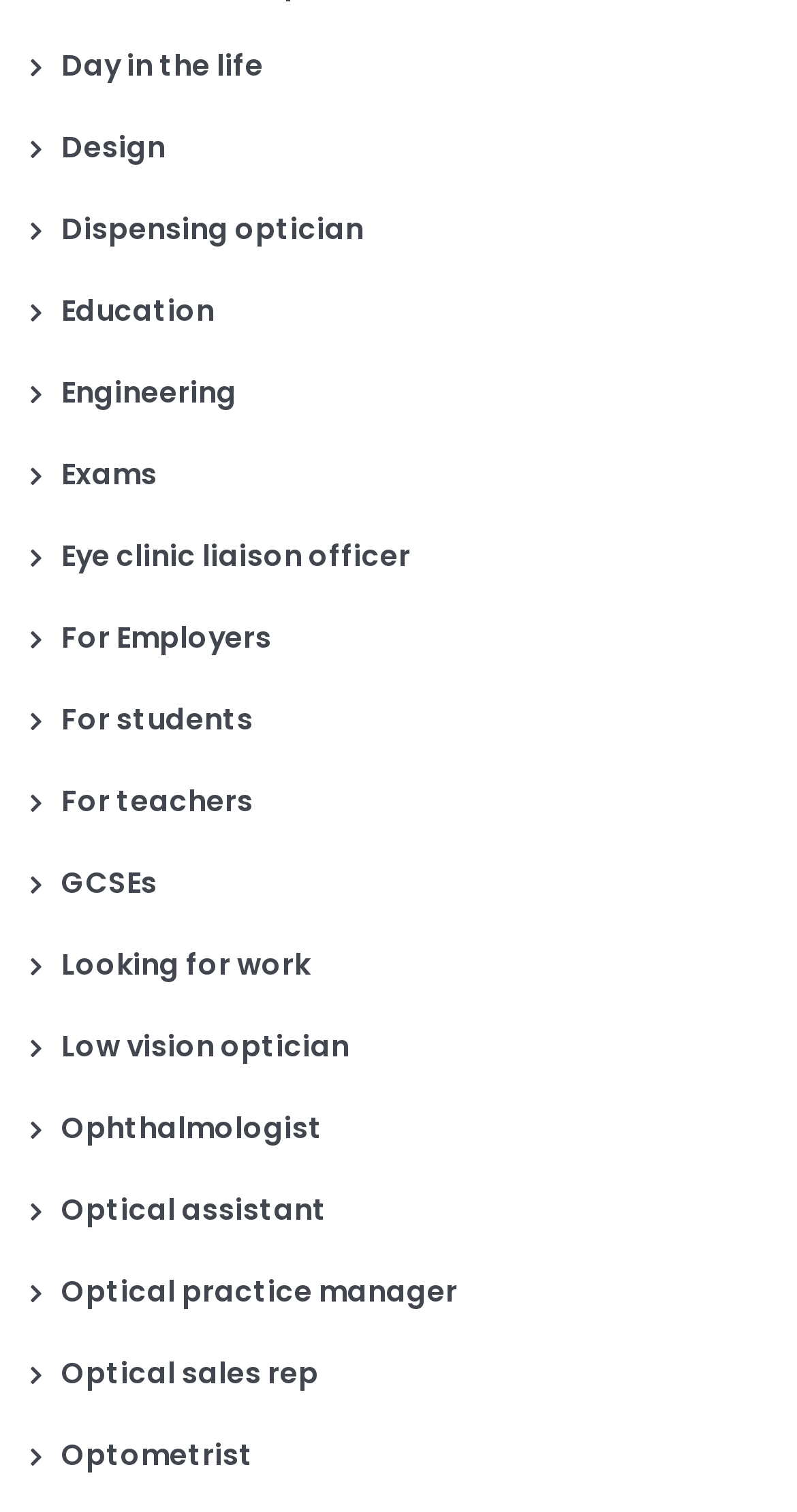Identify the bounding box coordinates of the section that should be clicked to achieve the task described: "View education resources".

[0.038, 0.192, 0.269, 0.219]